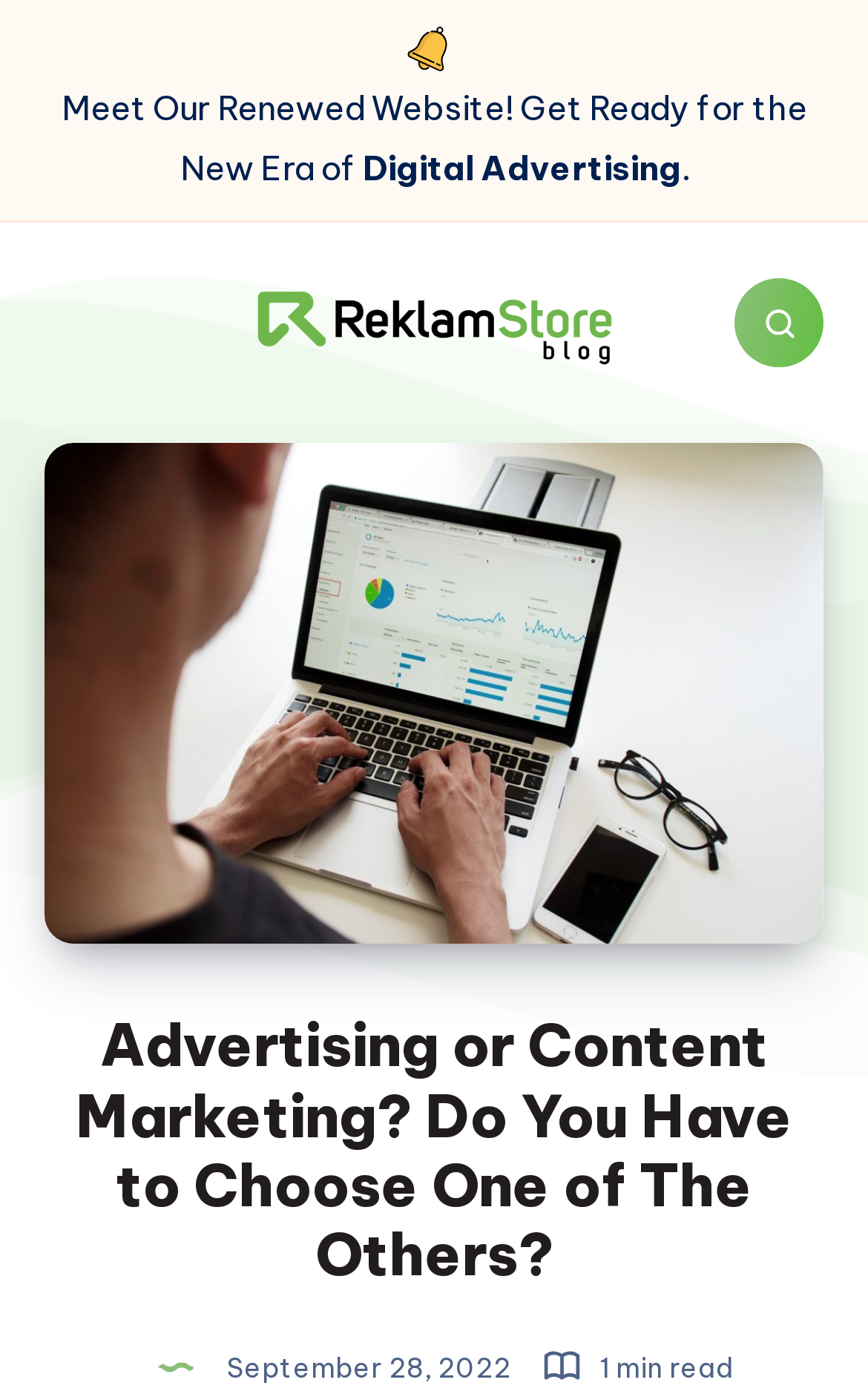Analyze the image and answer the question with as much detail as possible: 
What is the topic of the article?

I found the answer by looking at the heading element with the text 'Advertising or Content Marketing? Do You Have to Choose One of The Others?', indicating the topic of the article.